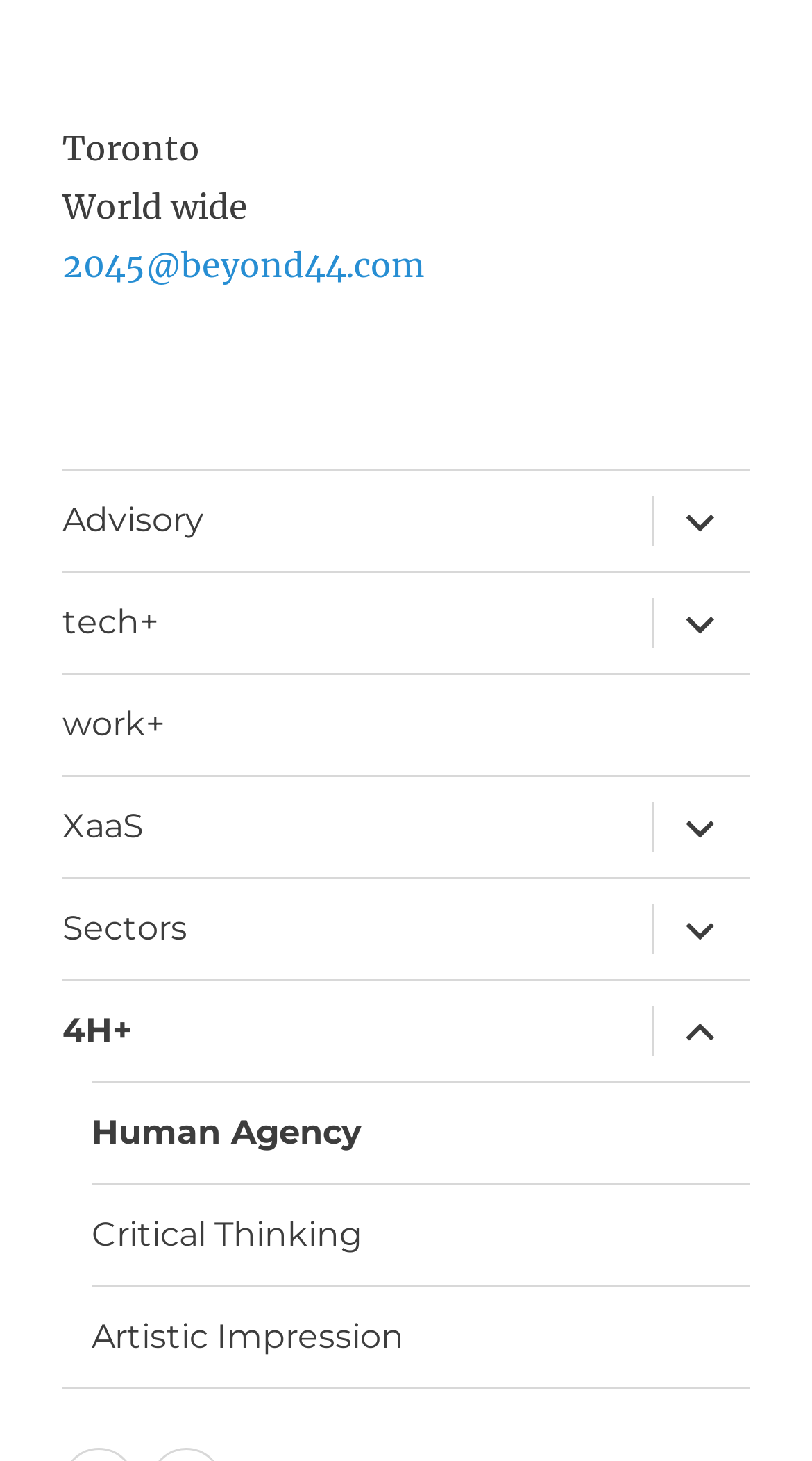What is the location mentioned at the top?
Carefully analyze the image and provide a thorough answer to the question.

The location 'Toronto' is mentioned at the top of the webpage, which can be seen from the StaticText element with the text 'Toronto' and bounding box coordinates [0.077, 0.086, 0.246, 0.115].